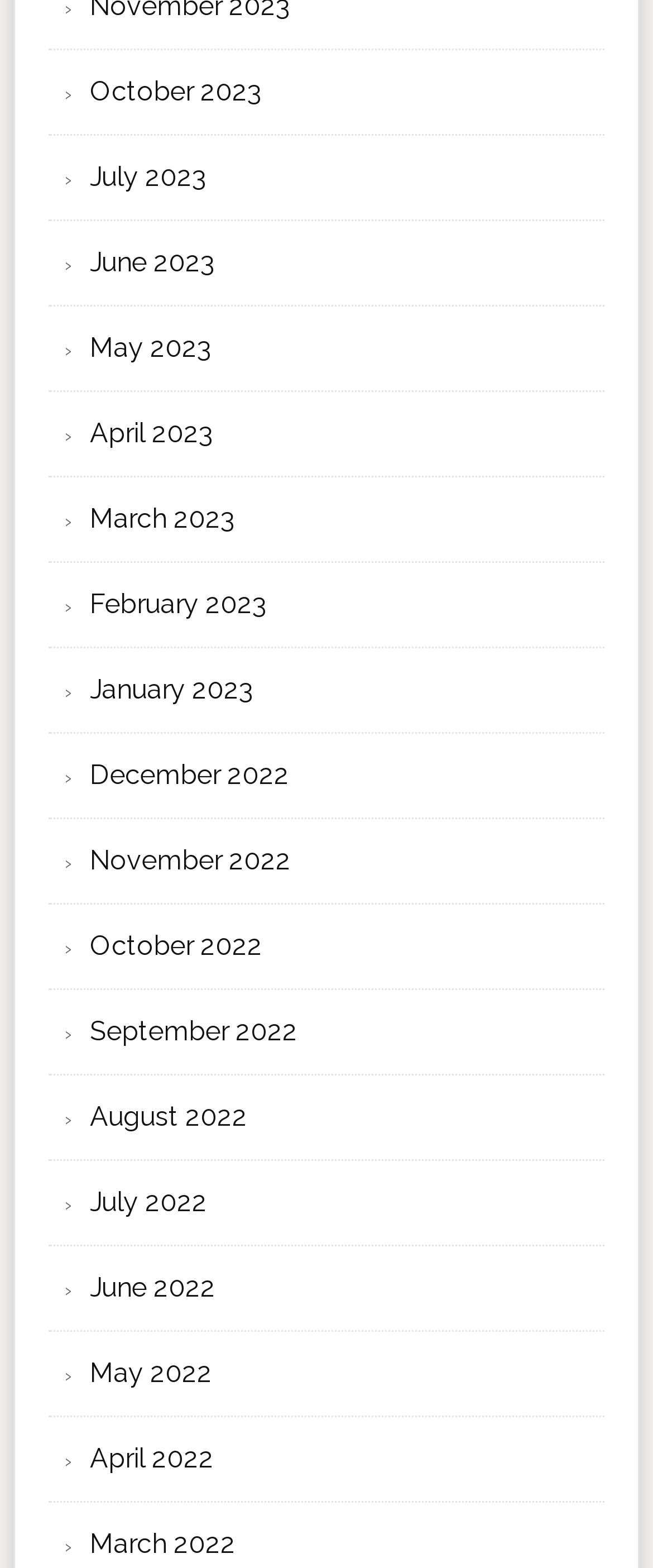How many months are listed in total?
Your answer should be a single word or phrase derived from the screenshot.

16